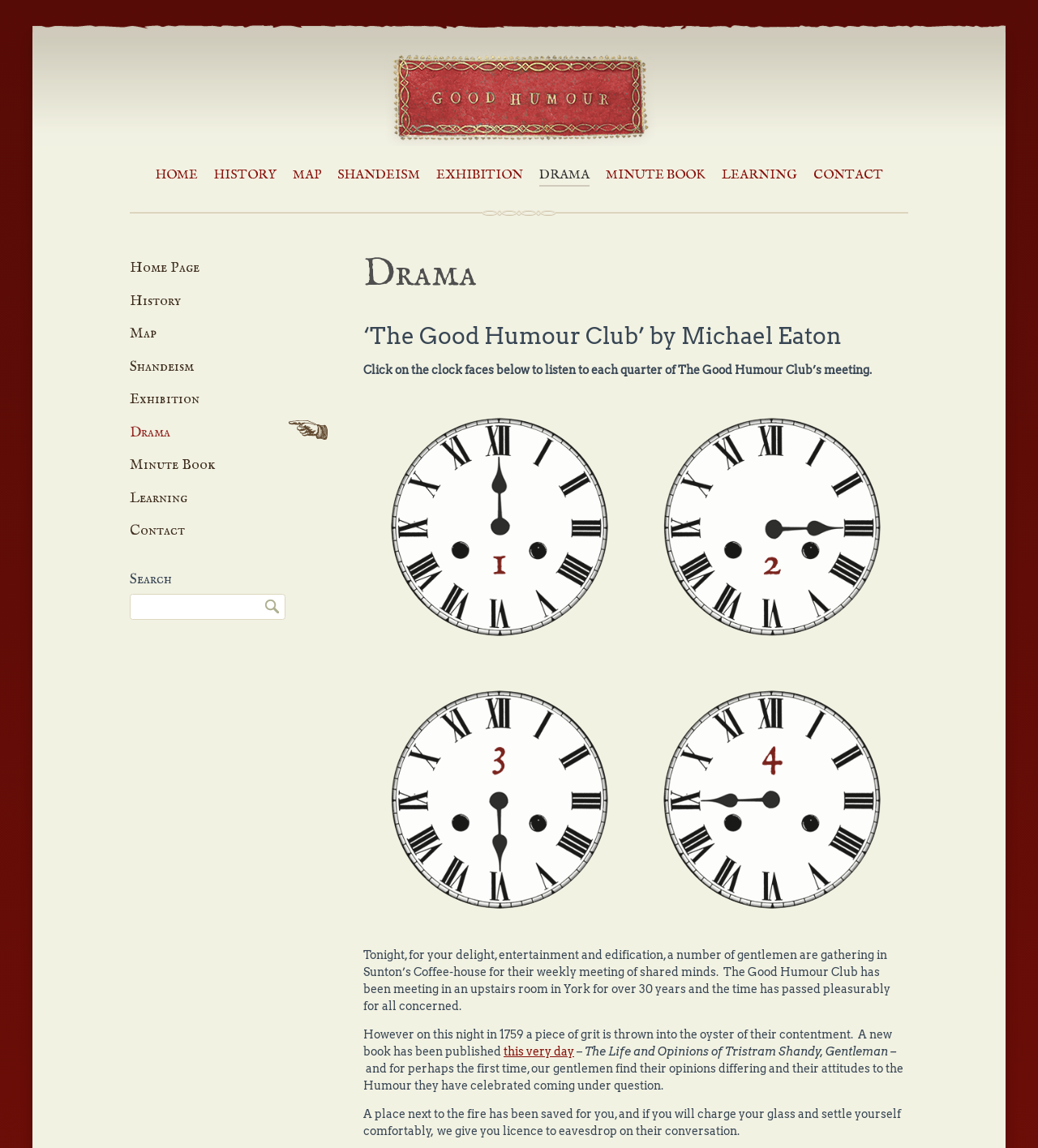Answer the question below with a single word or a brief phrase: 
What is the name of the club?

Good Humour Club